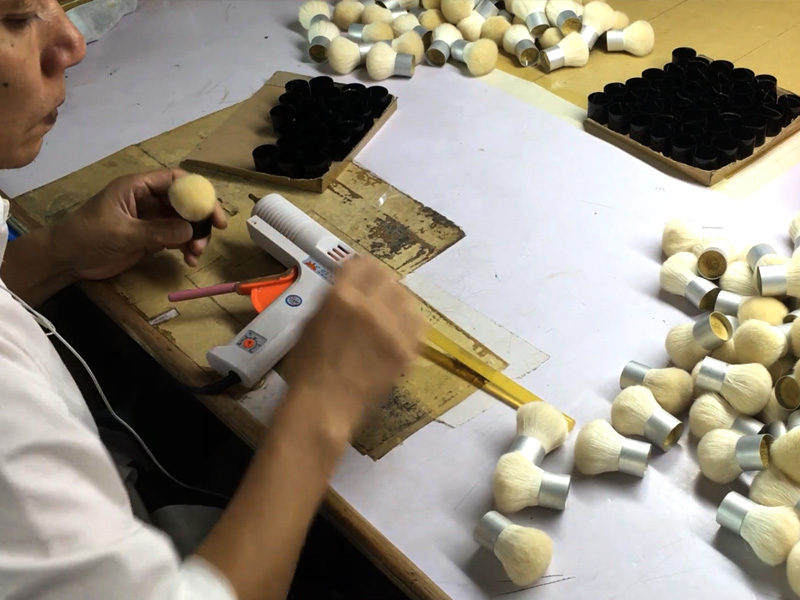Detail the scene depicted in the image with as much precision as possible.

In this image, a skilled artisan is engaged in the process of assembling makeup brushes, a crucial step in the production of cosmetic tools. The individual is holding a round brush head with soft, natural bristles in one hand while a hot glue gun is positioned on the work surface to secure the bristle to the brush handle. Nearby, there are numerous assembled brushes, showcasing both finished and in-progress models. Black plastic holders for additional brushes are visible in the background, emphasizing the organized workspace. This scene highlights the craftsmanship and attention to detail involved in creating professional-grade makeup brushes, reflecting the dedication to quality that brands like Suprabeauty embody.